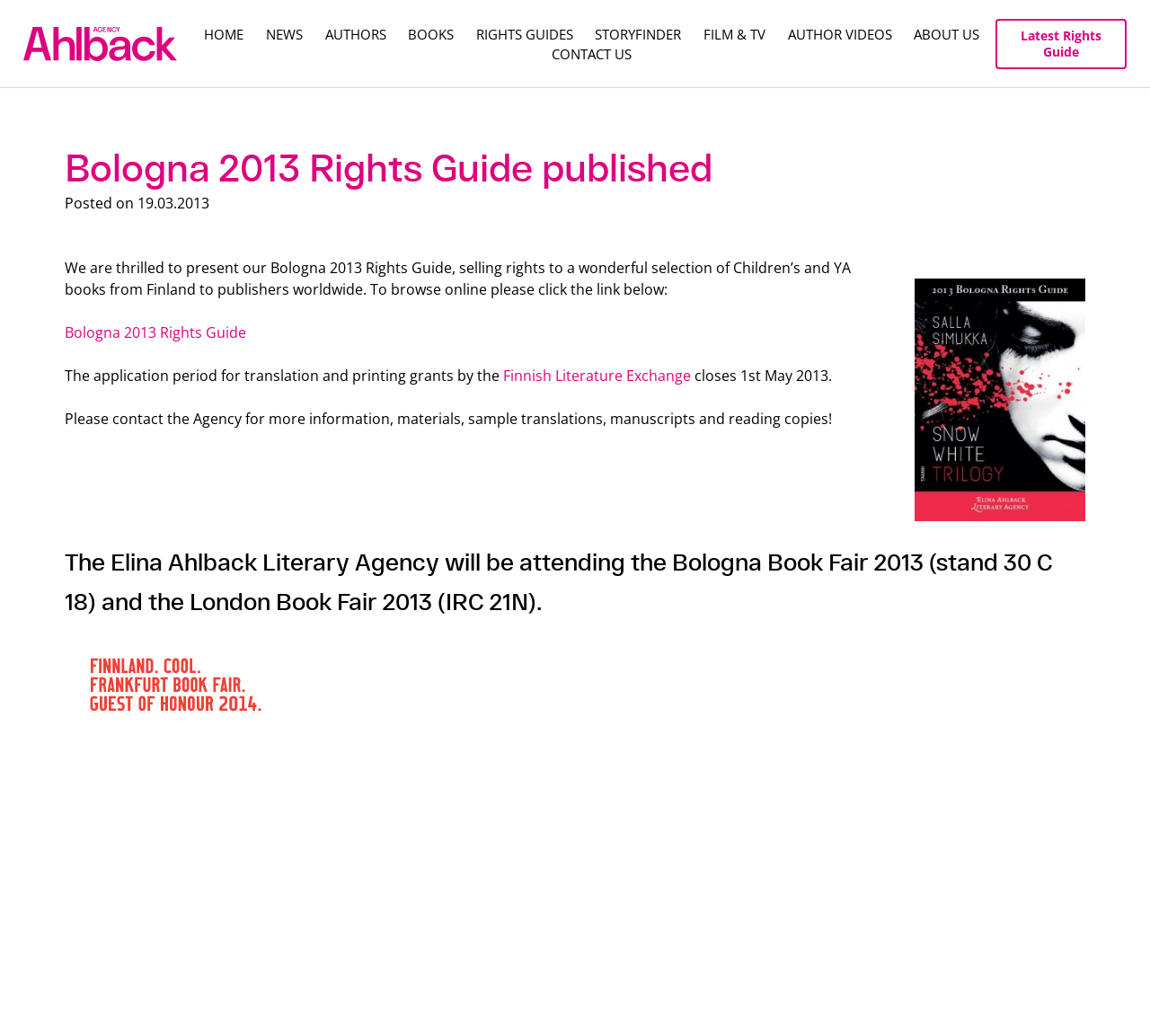Based on the provided description, "Bologna 2013 Rights Guide published", find the bounding box of the corresponding UI element in the screenshot.

[0.056, 0.141, 0.62, 0.184]